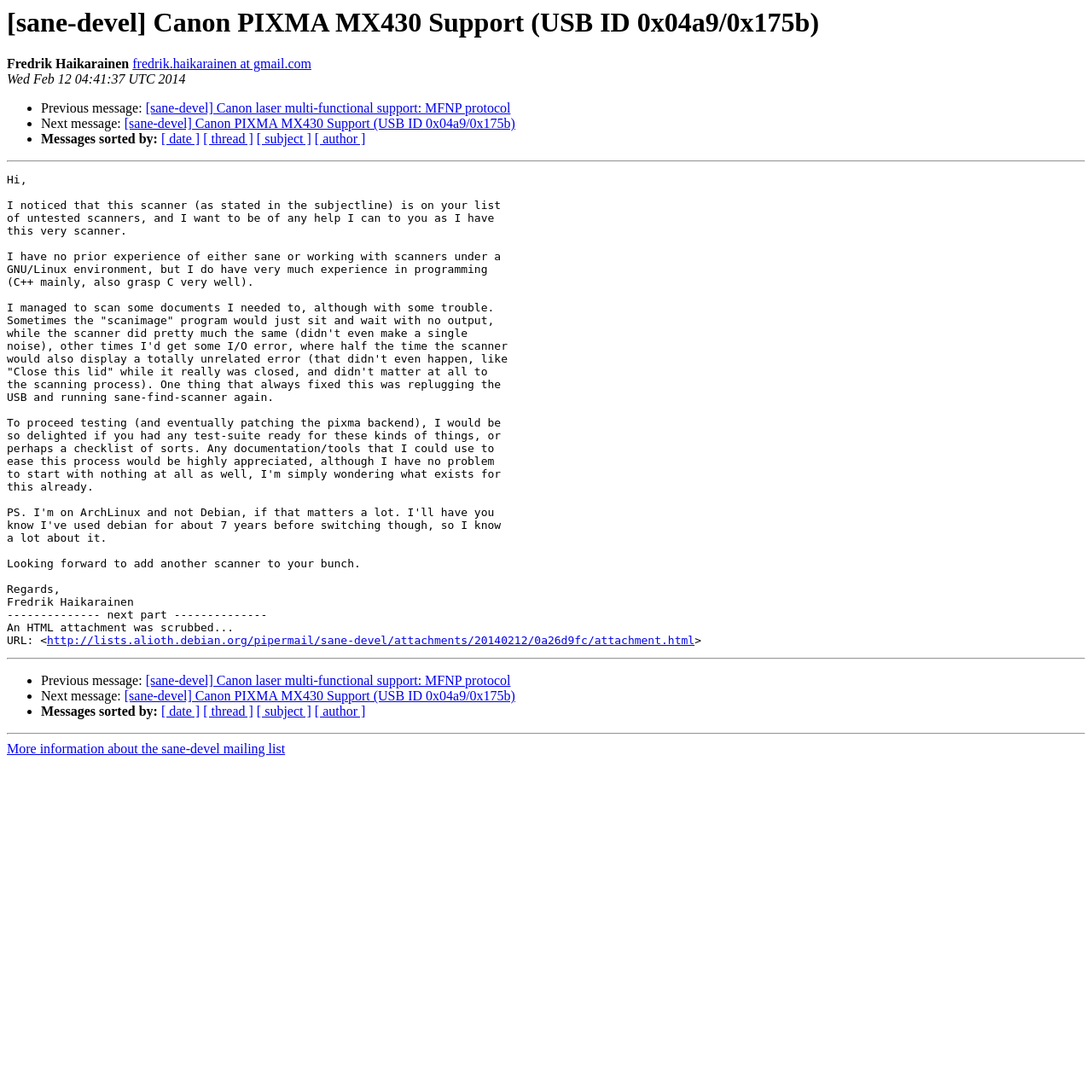Extract the primary headline from the webpage and present its text.

[sane-devel] Canon PIXMA MX430 Support (USB ID 0x04a9/0x175b)